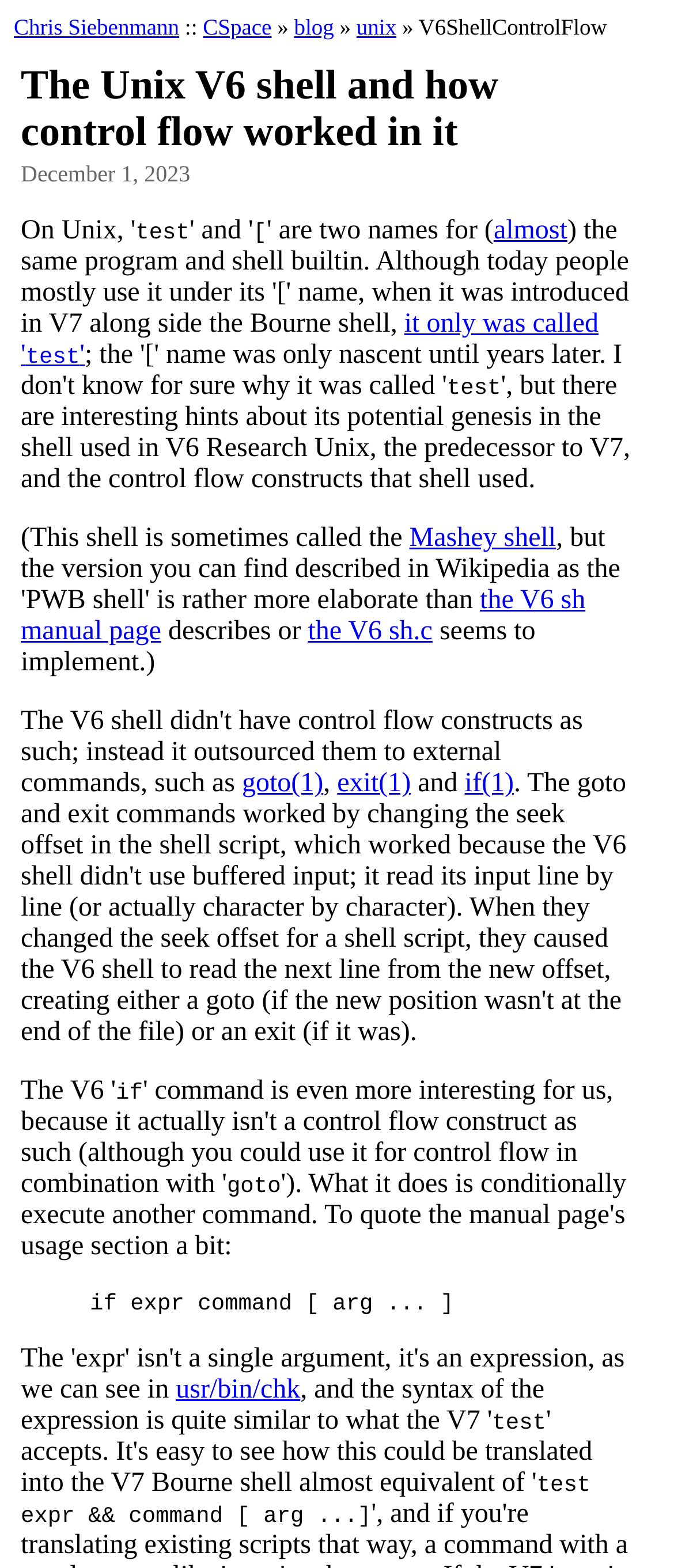Can you specify the bounding box coordinates for the region that should be clicked to fulfill this instruction: "view the V6 sh manual page".

[0.031, 0.374, 0.869, 0.412]